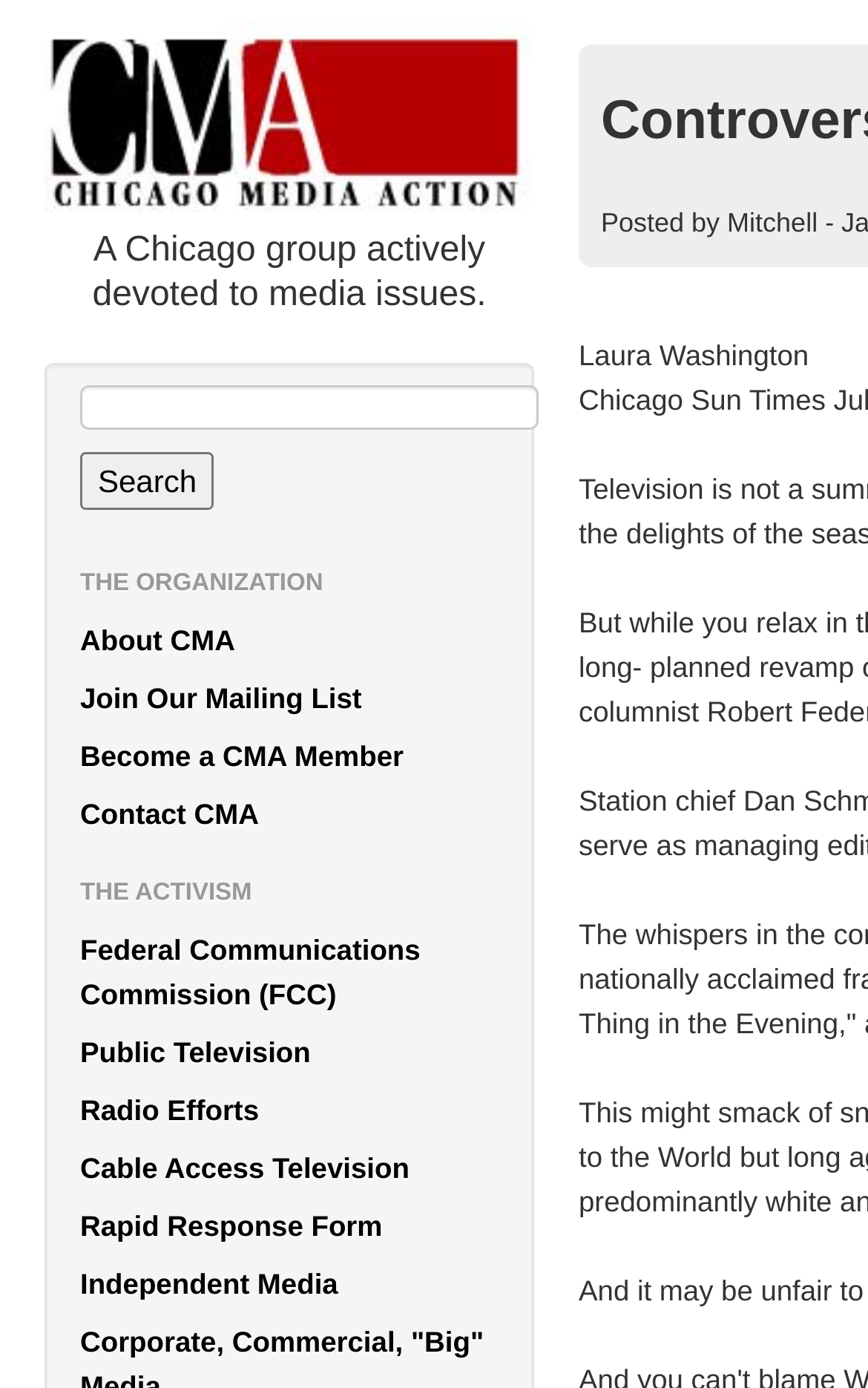Based on the element description: "Join Our Mailing List", identify the UI element and provide its bounding box coordinates. Use four float numbers between 0 and 1, [left, top, right, bottom].

[0.054, 0.484, 0.613, 0.525]